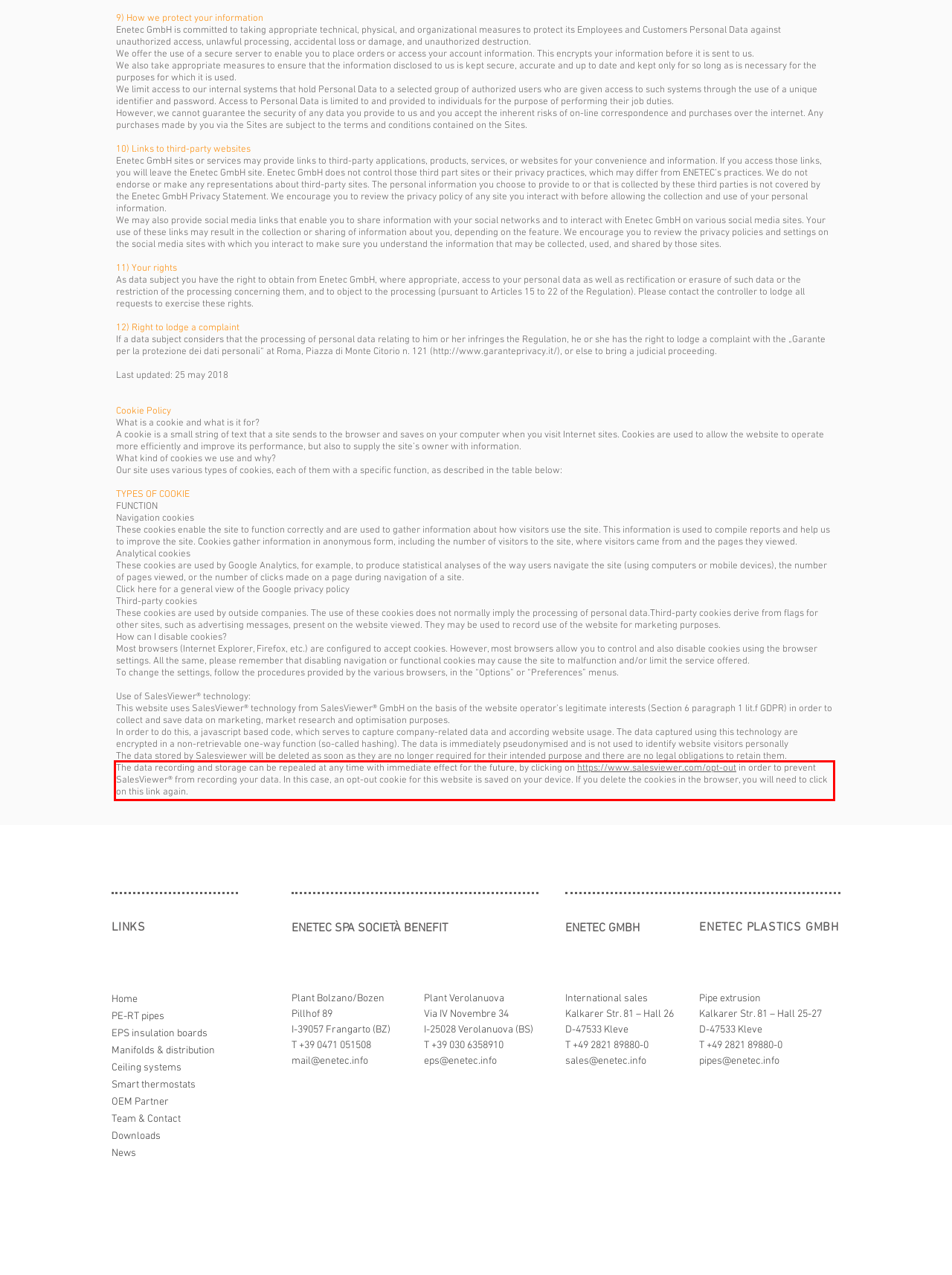You are looking at a screenshot of a webpage with a red rectangle bounding box. Use OCR to identify and extract the text content found inside this red bounding box.

The data recording and storage can be repealed at any time with immediate effect for the future, by clicking on https://www.salesviewer.com/opt-out in order to prevent SalesViewer® from recording your data. In this case, an opt-out cookie for this website is saved on your device. If you delete the cookies in the browser, you will need to click on this link again.